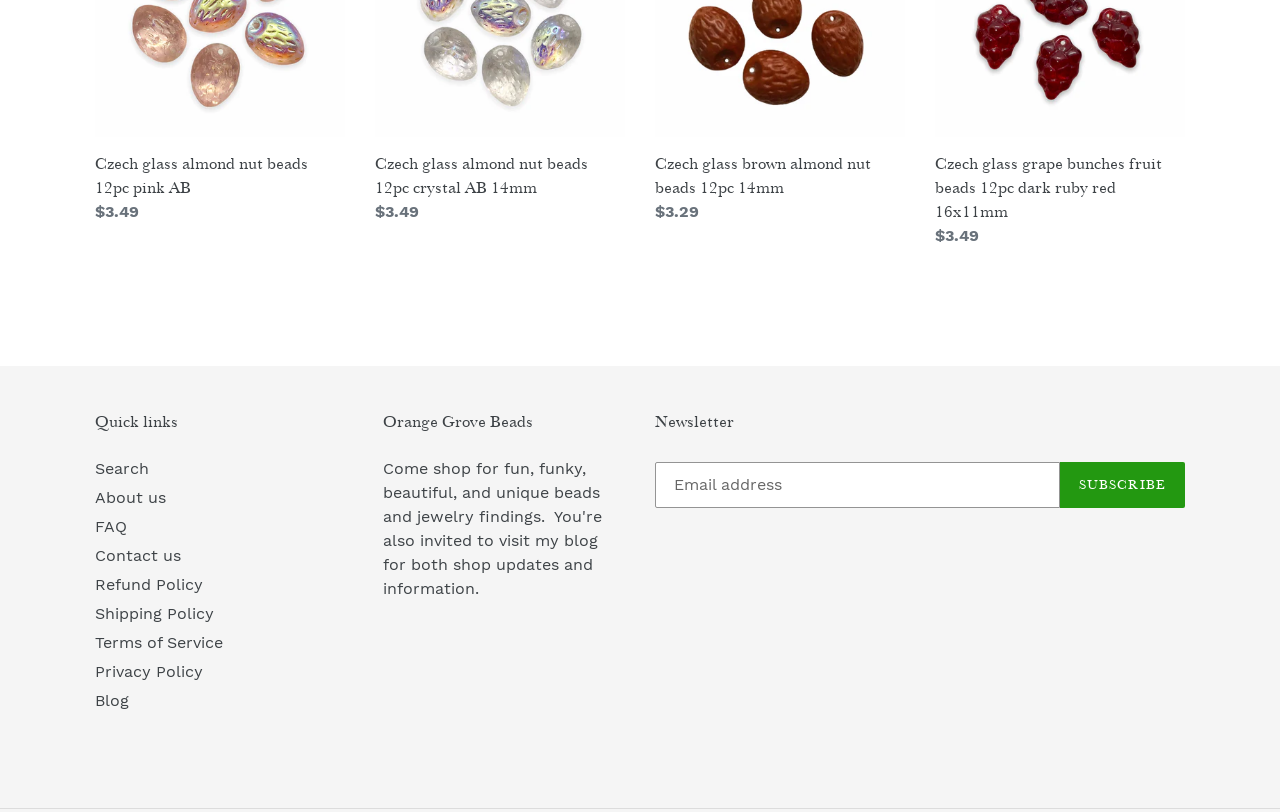What is the price of the third product?
Examine the webpage screenshot and provide an in-depth answer to the question.

I looked at the third 'DescriptionList' element and found the 'StaticText' element with the price information, which is '$3.29'.